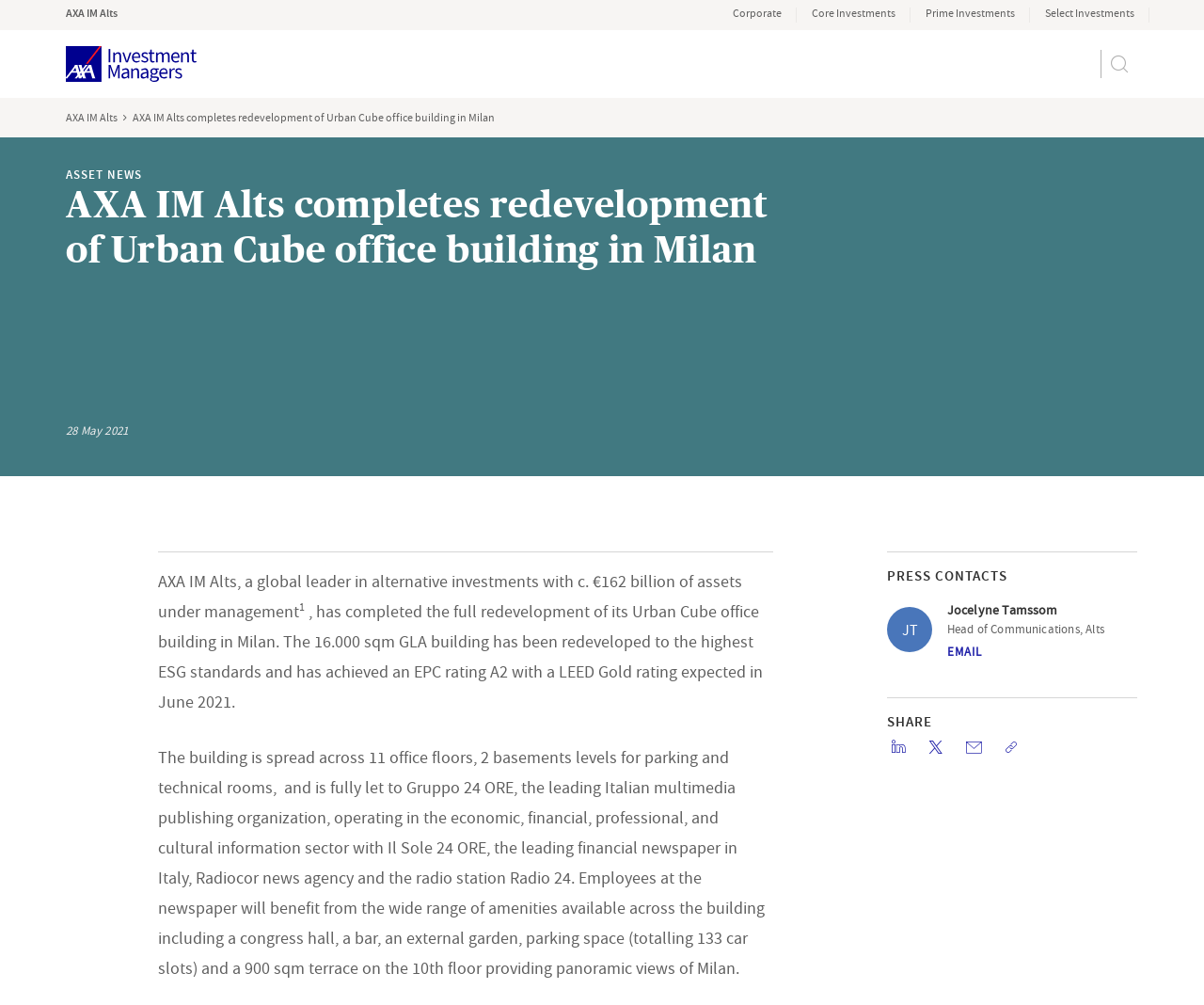Find the UI element described as: "Corporate" and predict its bounding box coordinates. Ensure the coordinates are four float numbers between 0 and 1, [left, top, right, bottom].

[0.596, 0.0, 0.662, 0.03]